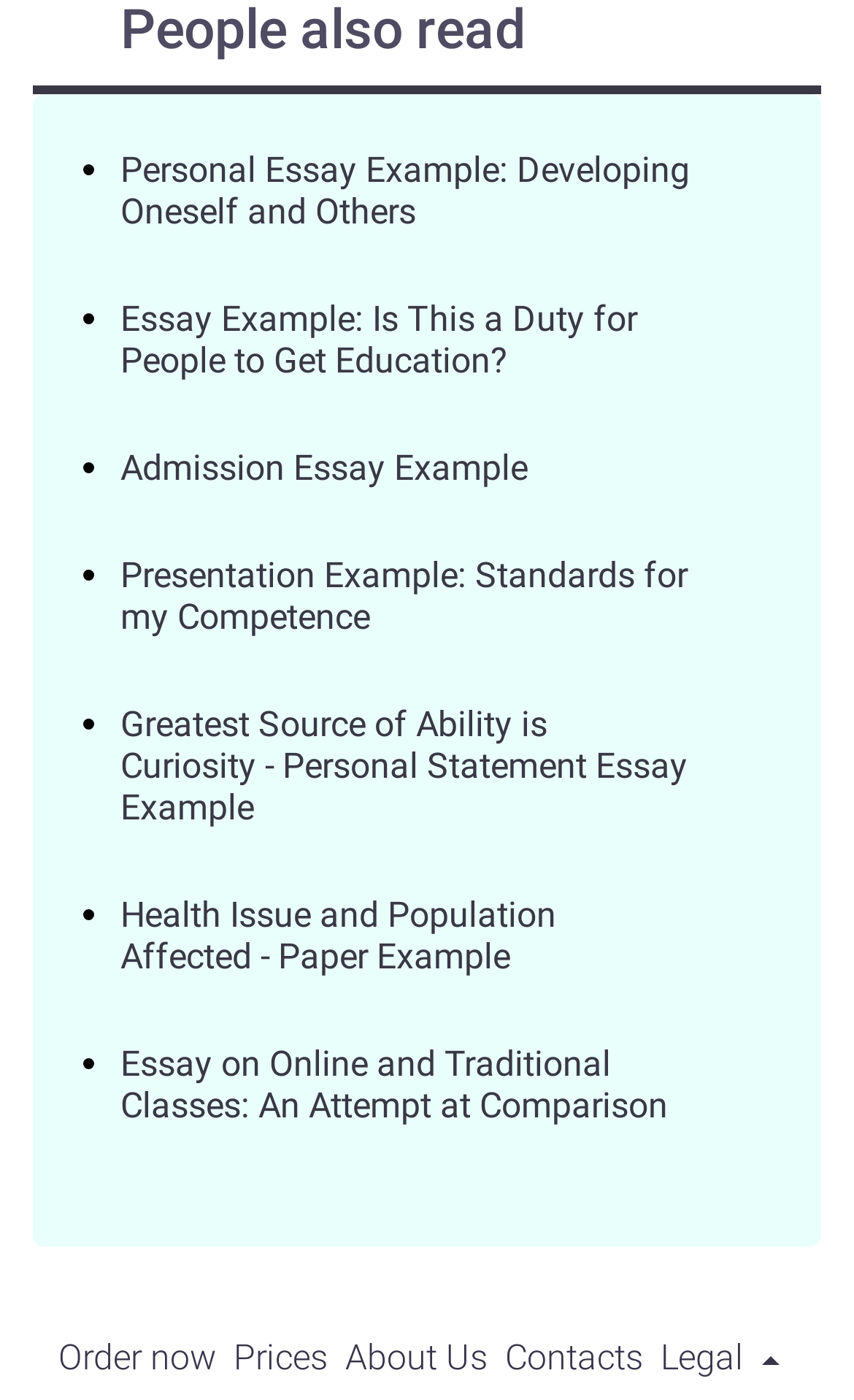Provide your answer in a single word or phrase: 
What is the topic of the fifth essay example?

Health Issue